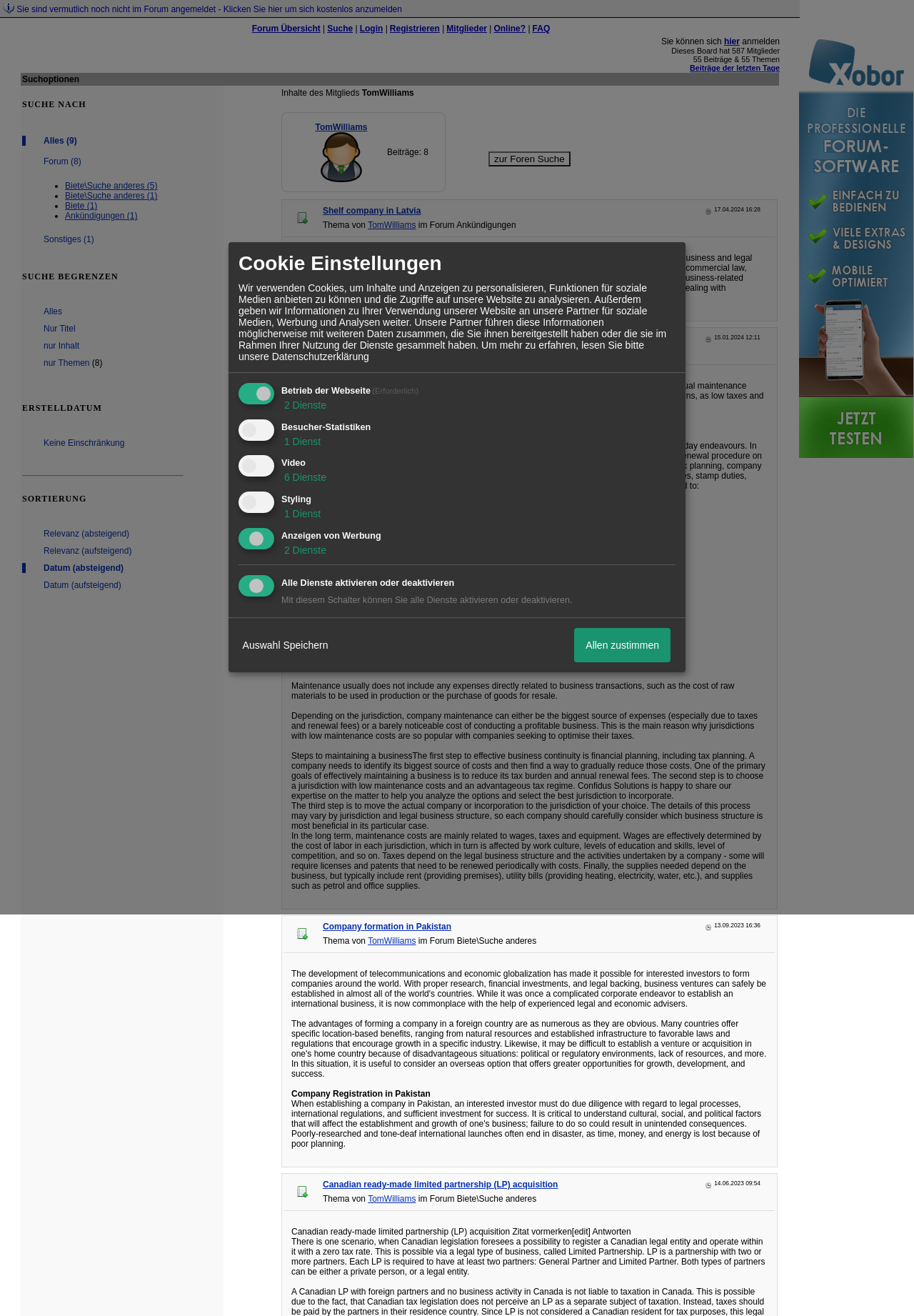Could you determine the bounding box coordinates of the clickable element to complete the instruction: "go to the forum overview"? Provide the coordinates as four float numbers between 0 and 1, i.e., [left, top, right, bottom].

[0.276, 0.018, 0.351, 0.026]